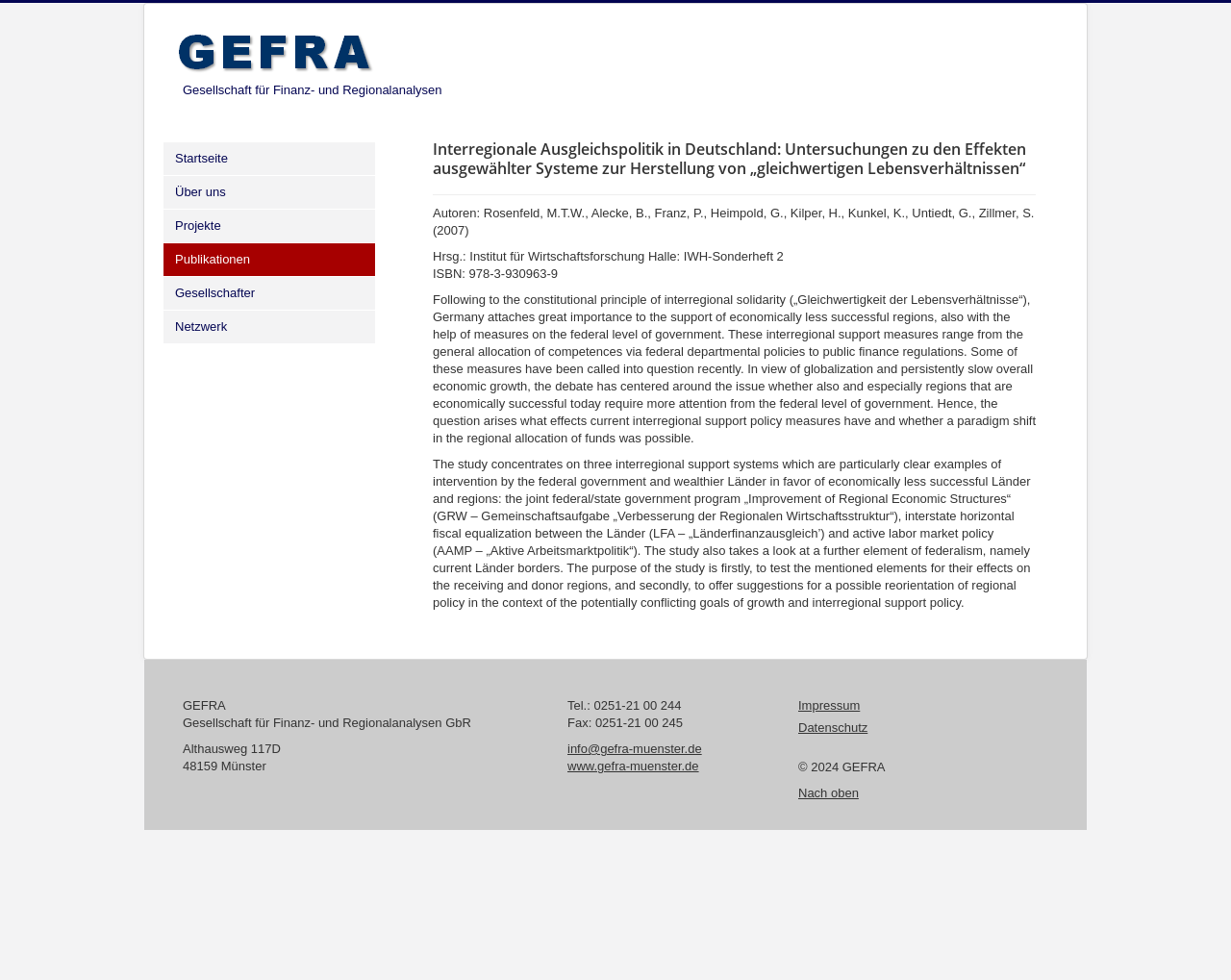Highlight the bounding box coordinates of the element that should be clicked to carry out the following instruction: "Read about the project". The coordinates must be given as four float numbers ranging from 0 to 1, i.e., [left, top, right, bottom].

[0.133, 0.214, 0.305, 0.247]